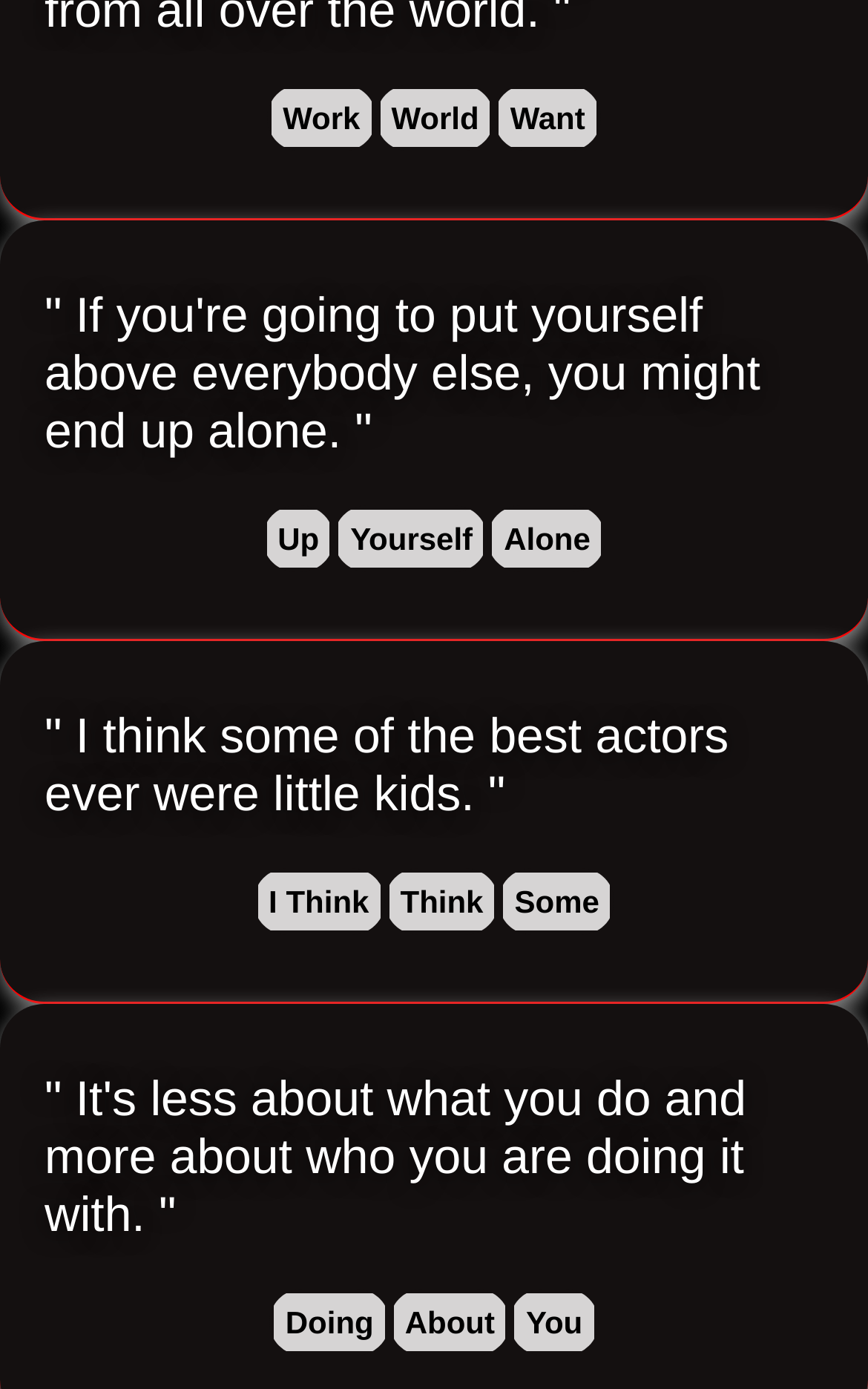Respond with a single word or phrase for the following question: 
How many quotes are there on the webpage?

3